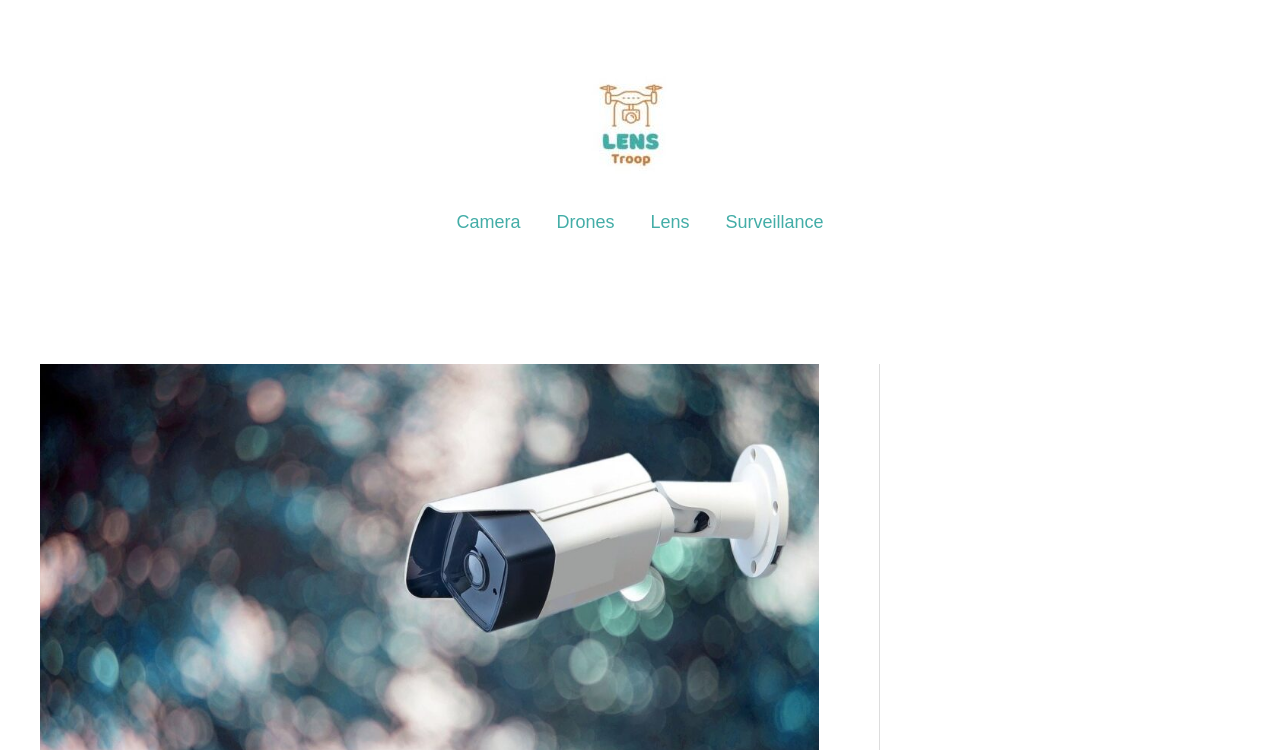Describe all the significant parts and information present on the webpage.

The webpage is about Reolink doorbell cameras, as indicated by the title "Does Reolink Have a Doorbell Camera (Explained)". 

At the top-left of the page, there is a link to "lenstroop" accompanied by an image with the same name. 

Below the image, there is a navigation menu labeled "Site Navigation: Top Menu" that spans across the top of the page. This menu consists of four links: "Camera", "Drones", "Lens", and "Surveillance", which are arranged from left to right.